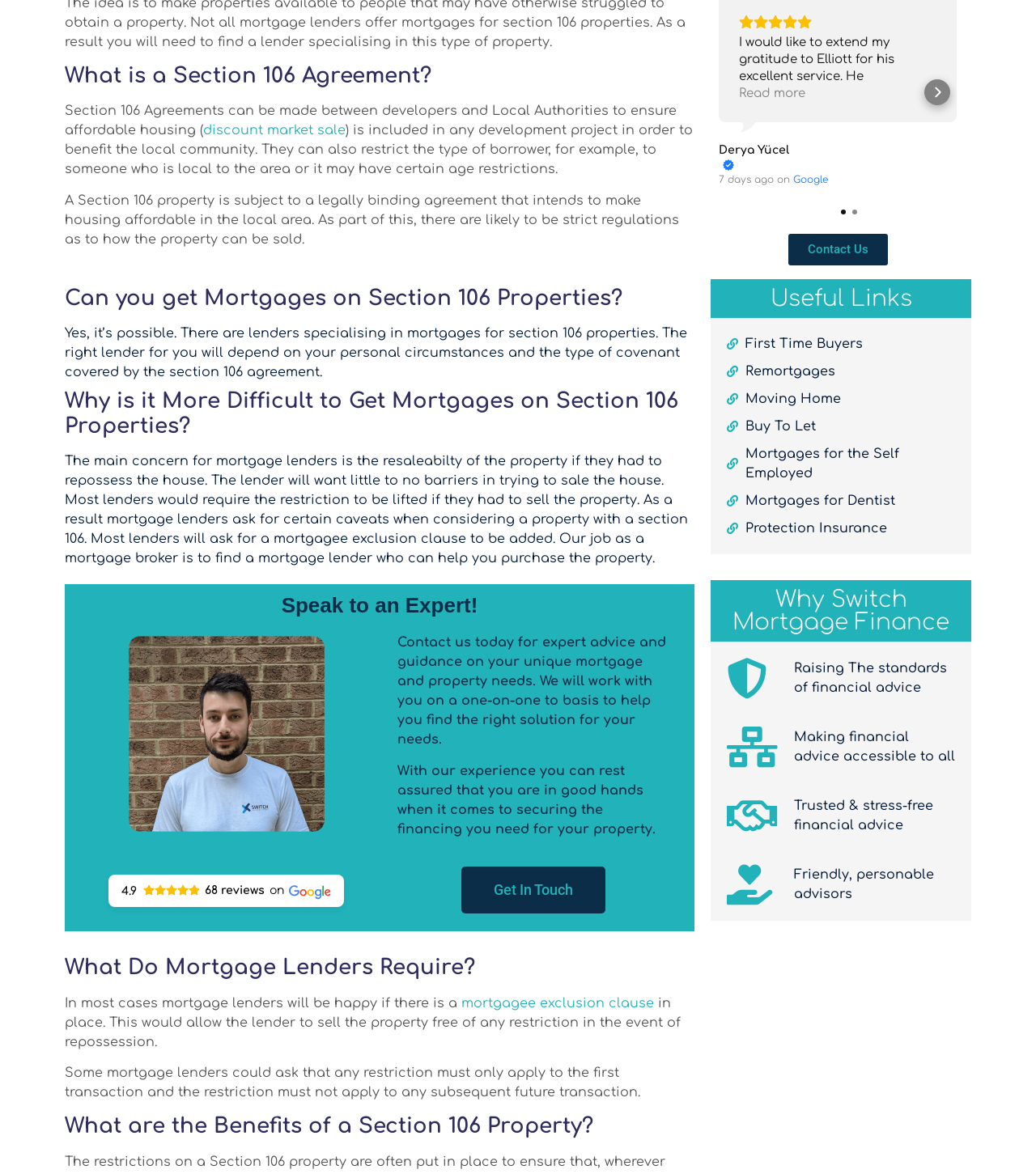Using the webpage screenshot, locate the HTML element that fits the following description and provide its bounding box: "Mortgages for the Self Employed".

[0.702, 0.378, 0.922, 0.411]